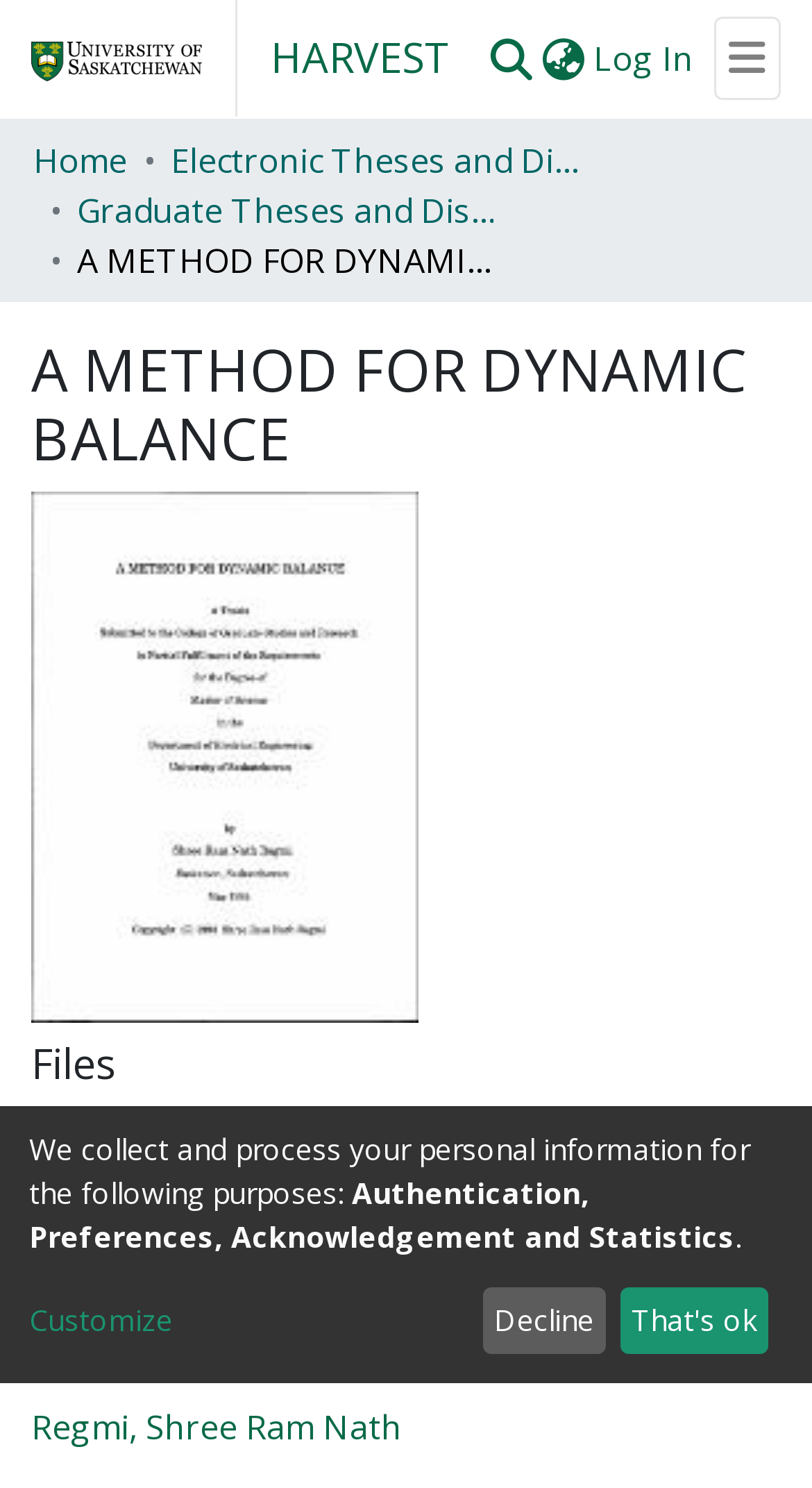Find the bounding box coordinates of the clickable region needed to perform the following instruction: "Search for something". The coordinates should be provided as four float numbers between 0 and 1, i.e., [left, top, right, bottom].

[0.597, 0.022, 0.662, 0.056]